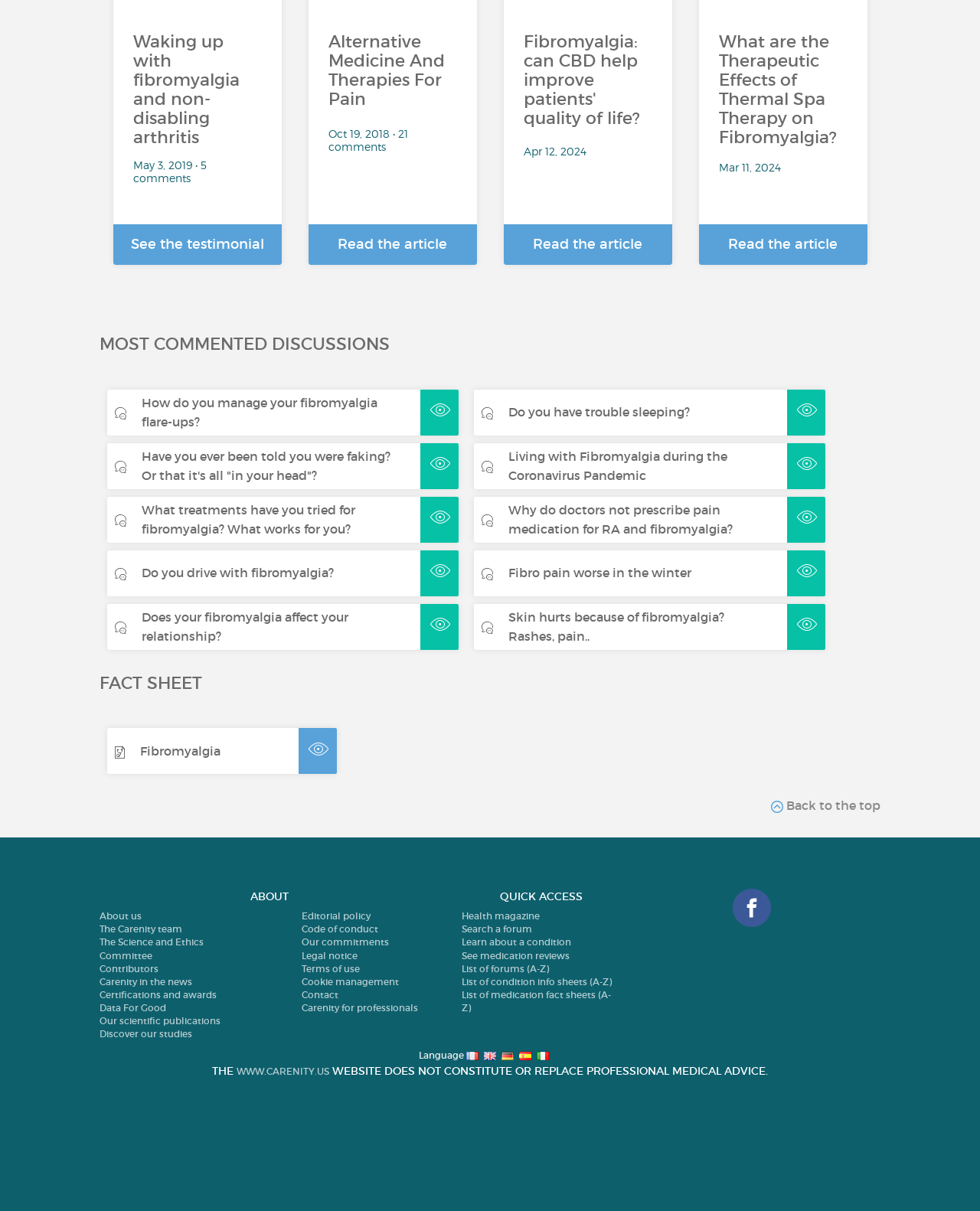Determine the bounding box for the described HTML element: "Our commitments". Ensure the coordinates are four float numbers between 0 and 1 in the format [left, top, right, bottom].

[0.308, 0.773, 0.397, 0.783]